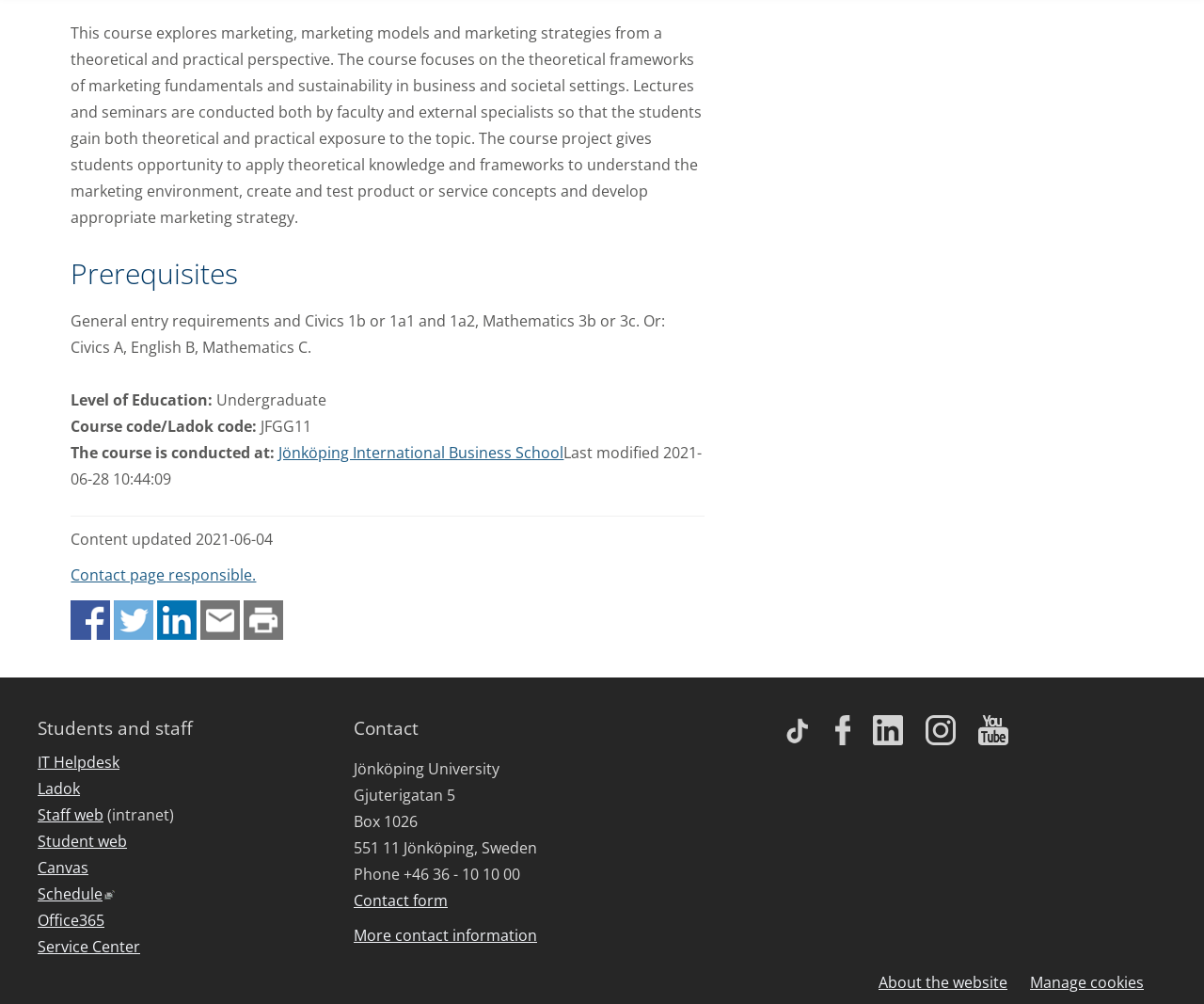Extract the bounding box coordinates of the UI element described by: "Ladok". The coordinates should include four float numbers ranging from 0 to 1, e.g., [left, top, right, bottom].

[0.031, 0.775, 0.066, 0.801]